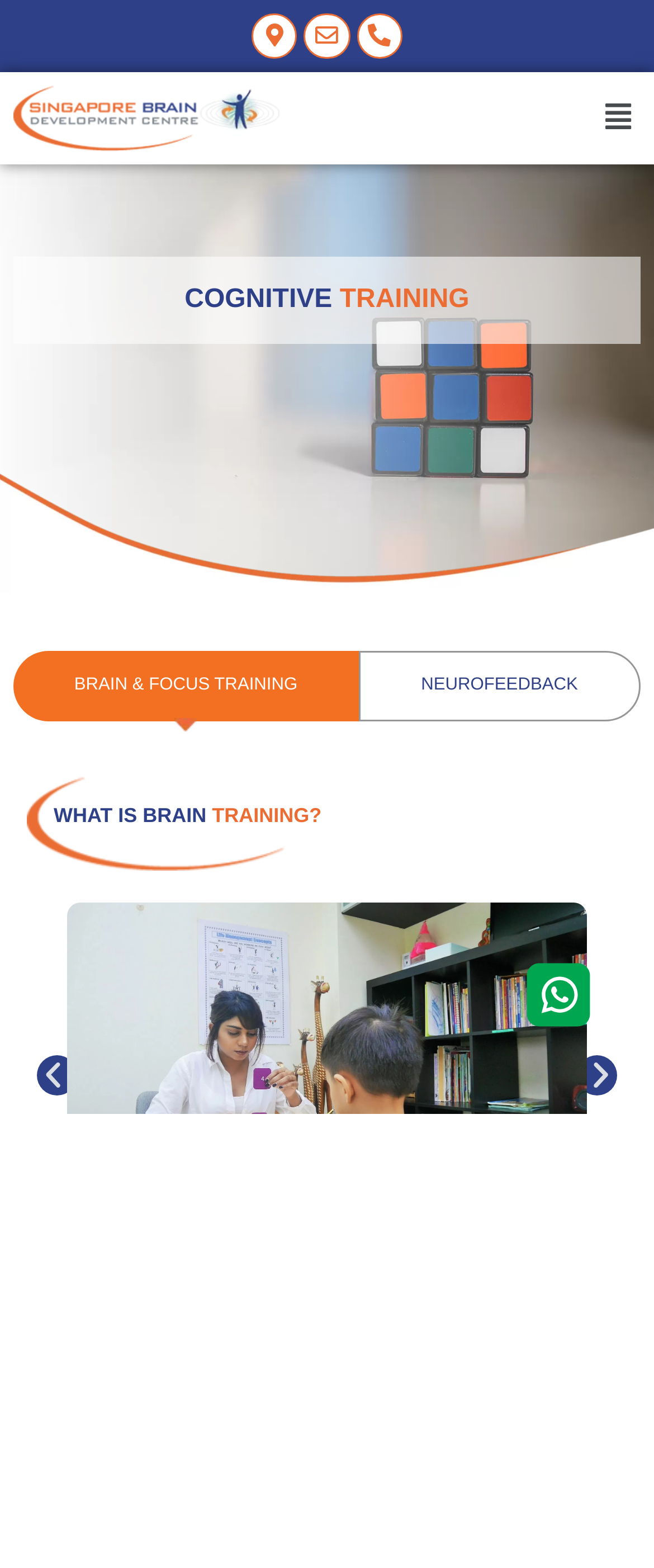Kindly respond to the following question with a single word or a brief phrase: 
What is the icon on the top left?

Map-marker-alt